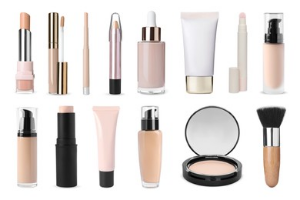What type of products are featured in the image?
Give a detailed response to the question by analyzing the screenshot.

The caption highlights a diverse collection of face makeup products, including lipsticks, concealers, liquid foundations, and a setting powder, which suggests that the image features a variety of face makeup products.